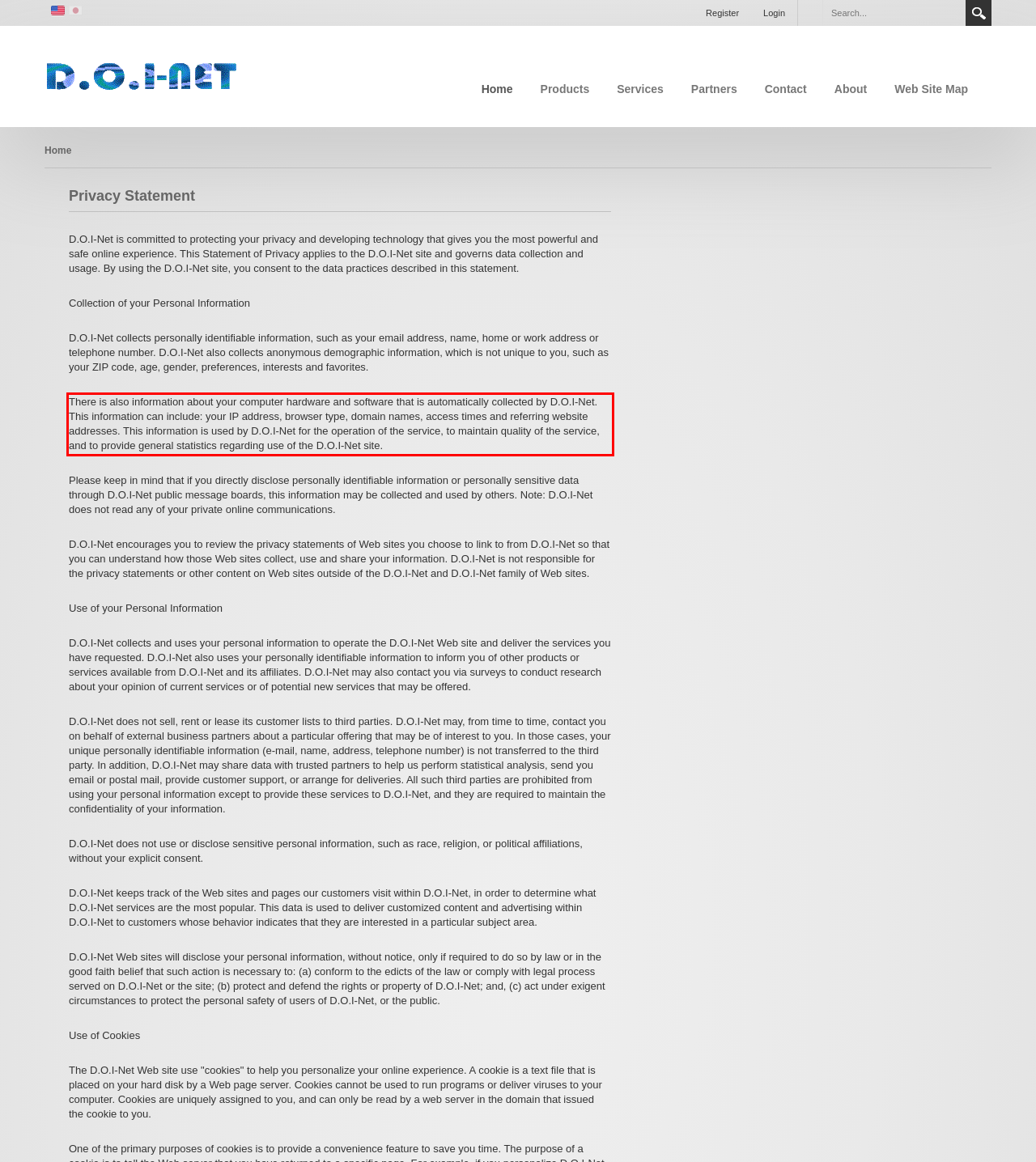Analyze the screenshot of the webpage and extract the text from the UI element that is inside the red bounding box.

There is also information about your computer hardware and software that is automatically collected by D.O.I-Net. This information can include: your IP address, browser type, domain names, access times and referring website addresses. This information is used by D.O.I-Net for the operation of the service, to maintain quality of the service, and to provide general statistics regarding use of the D.O.I-Net site.